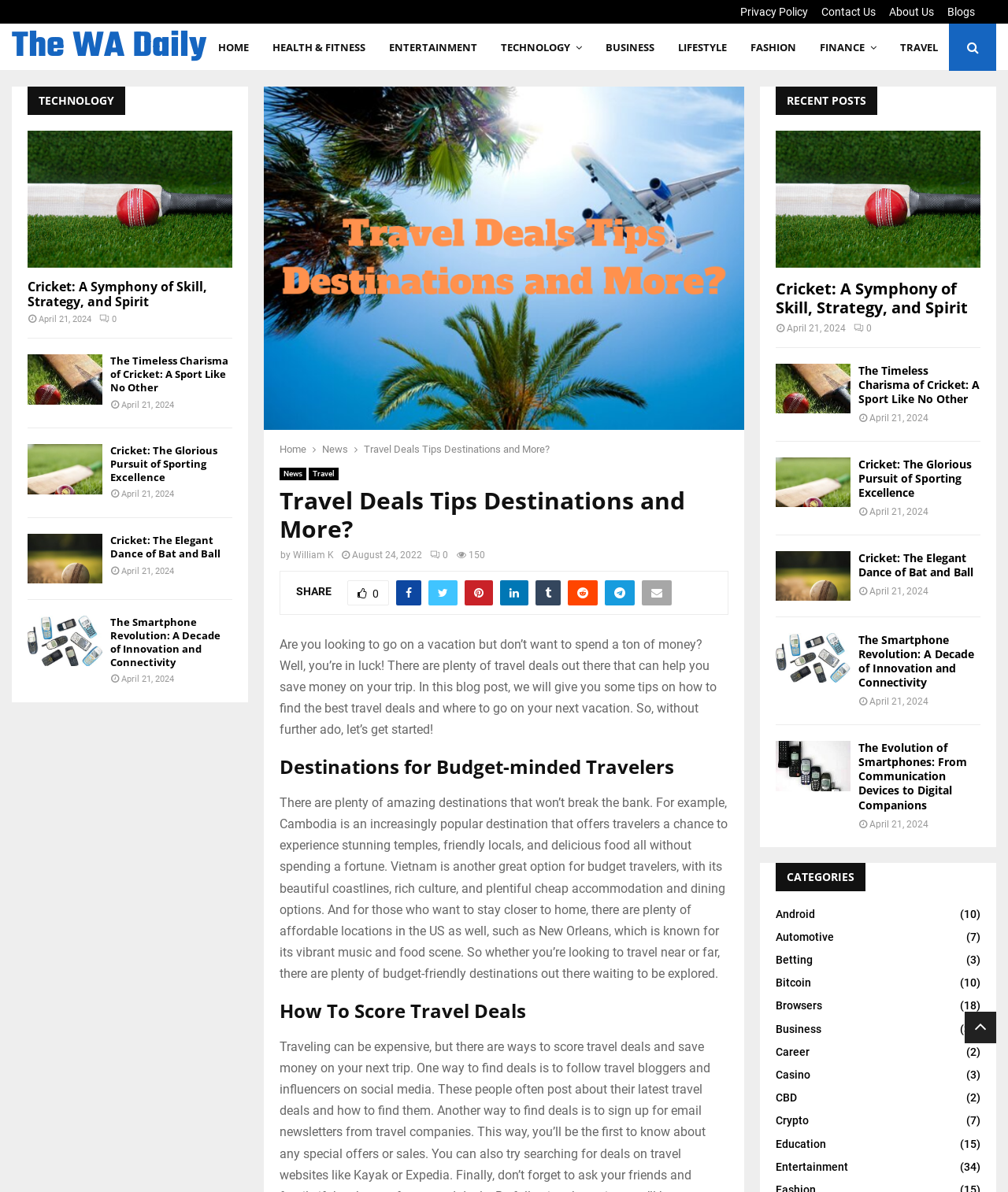Given the description "Health & Fitness", provide the bounding box coordinates of the corresponding UI element.

[0.27, 0.02, 0.362, 0.059]